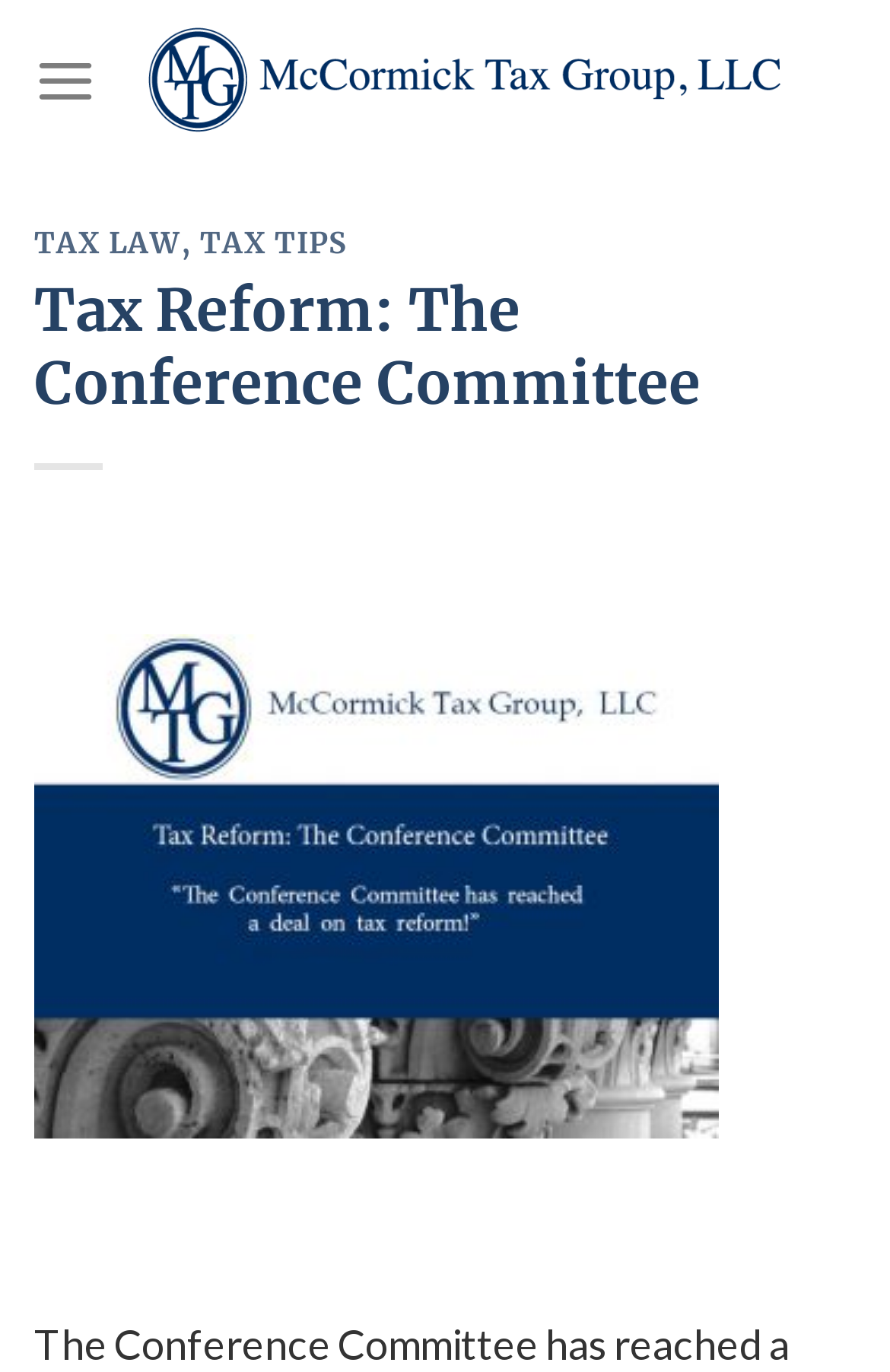Answer the question in one word or a short phrase:
What is the topic of the webpage?

Tax Reform